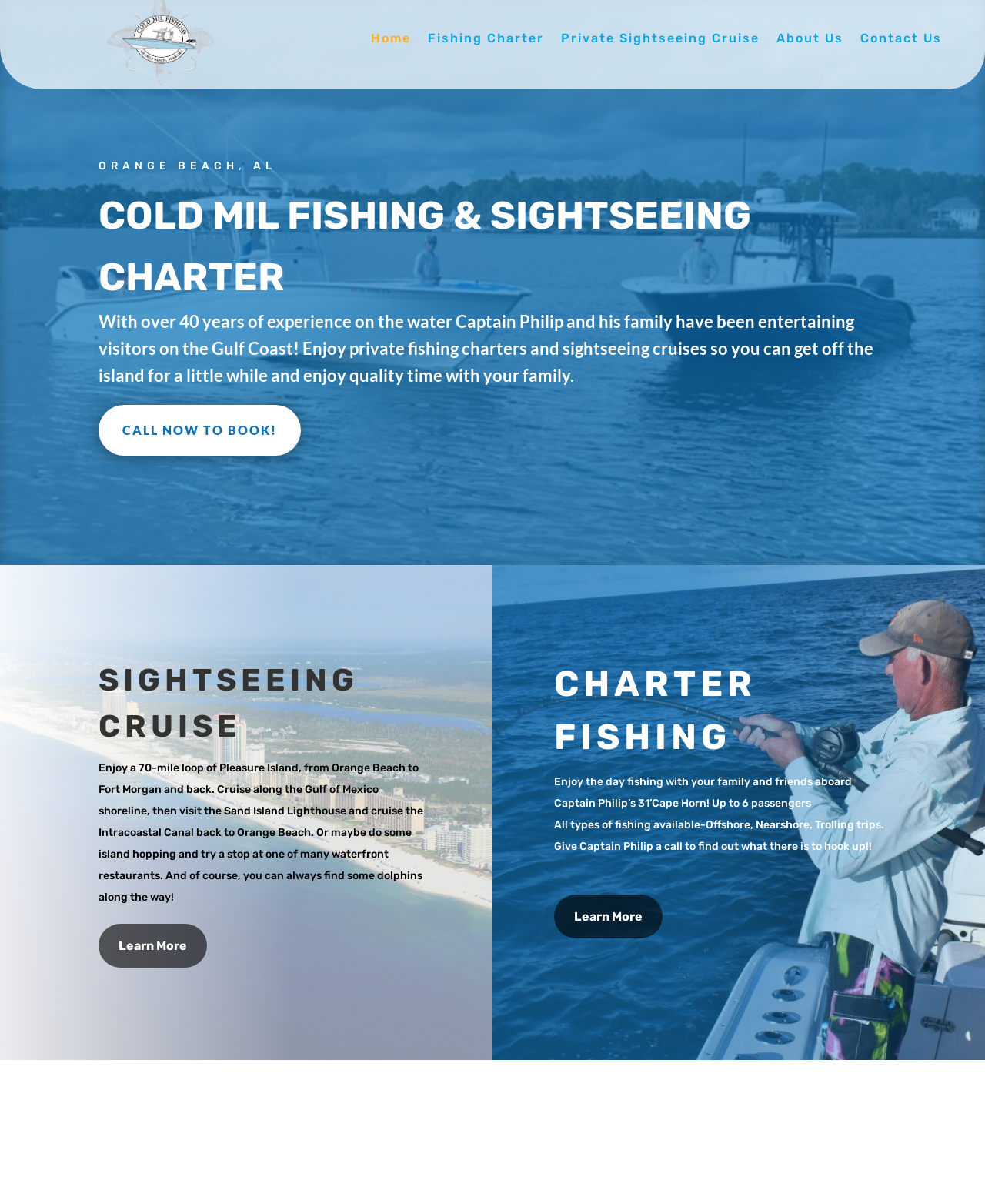Pinpoint the bounding box coordinates of the clickable element to carry out the following instruction: "Go on a Dolphin Cruise."

[0.696, 0.905, 0.804, 0.93]